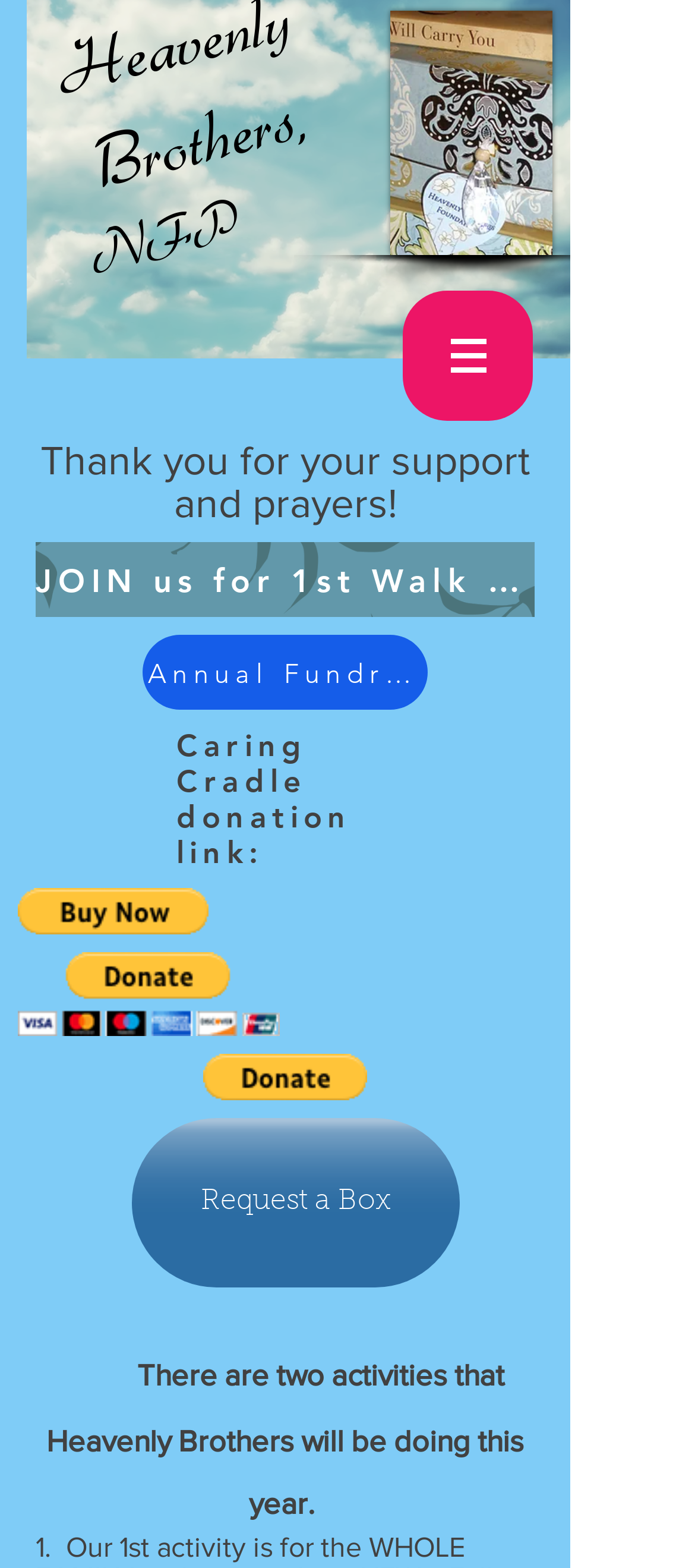What is the purpose of the Heavenly Brothers?
Refer to the image and give a detailed answer to the query.

Based on the webpage, it appears that the Heavenly Brothers are organizing an annual fundraiser, as indicated by the heading 'Annual Fundraiser' and the presence of donation links and buttons.